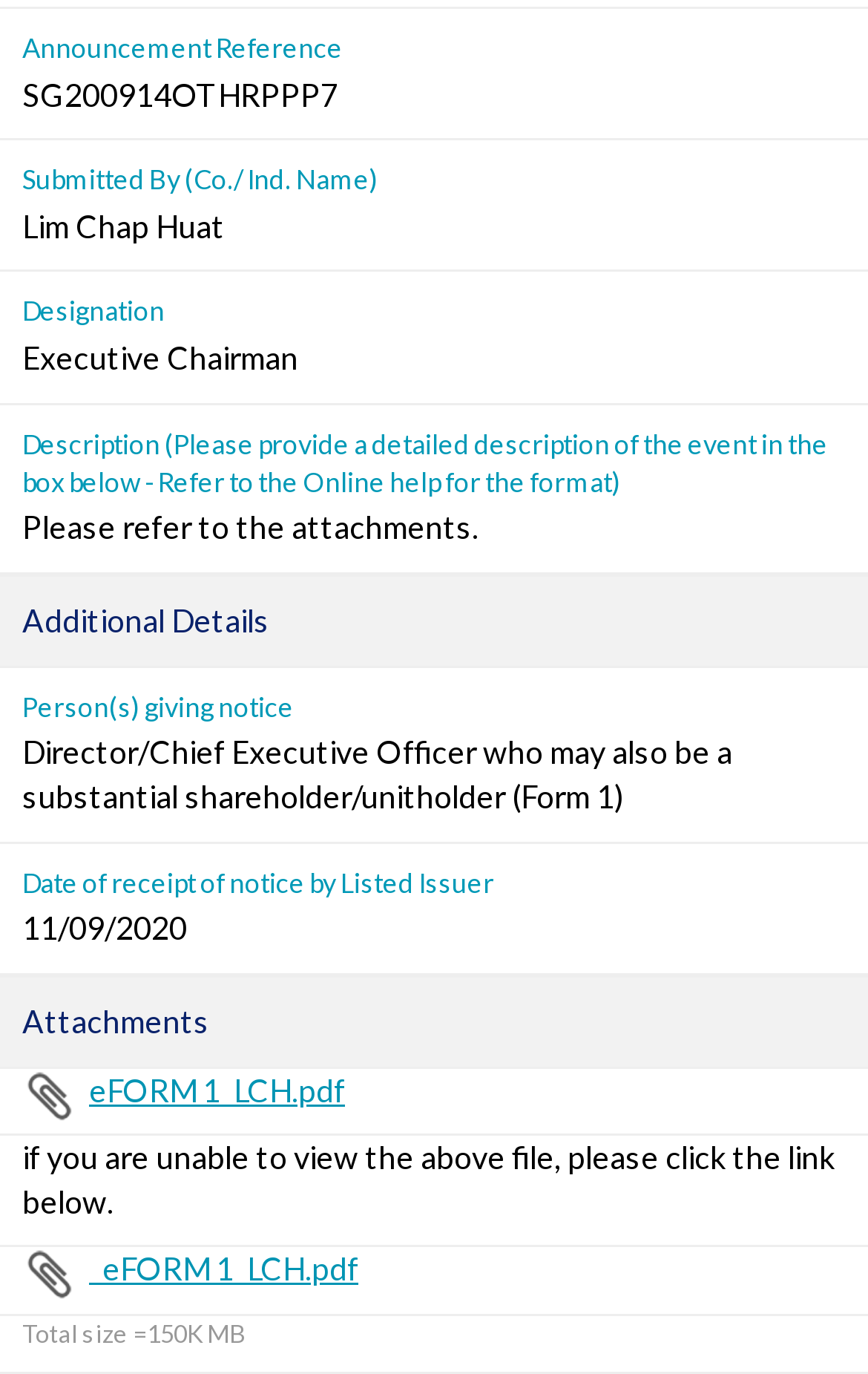Answer the following query concisely with a single word or phrase:
What is the designation of the person who submitted the announcement?

Executive Chairman